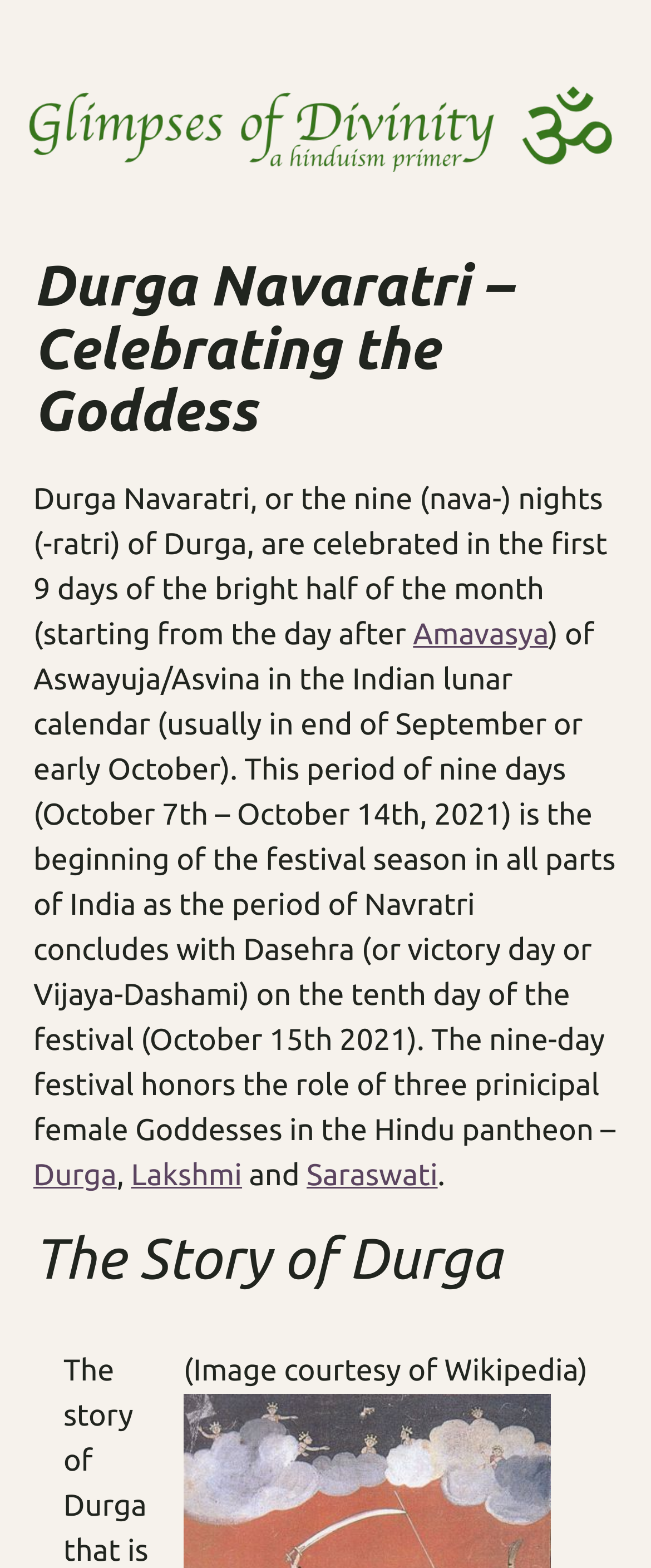Using the image as a reference, answer the following question in as much detail as possible:
What are the three principal female Goddesses honored in Durga Navaratri?

The webpage mentions that the nine-day festival honors the role of three principal female Goddesses in the Hindu pantheon, which are Durga, Lakshmi, and Saraswati.